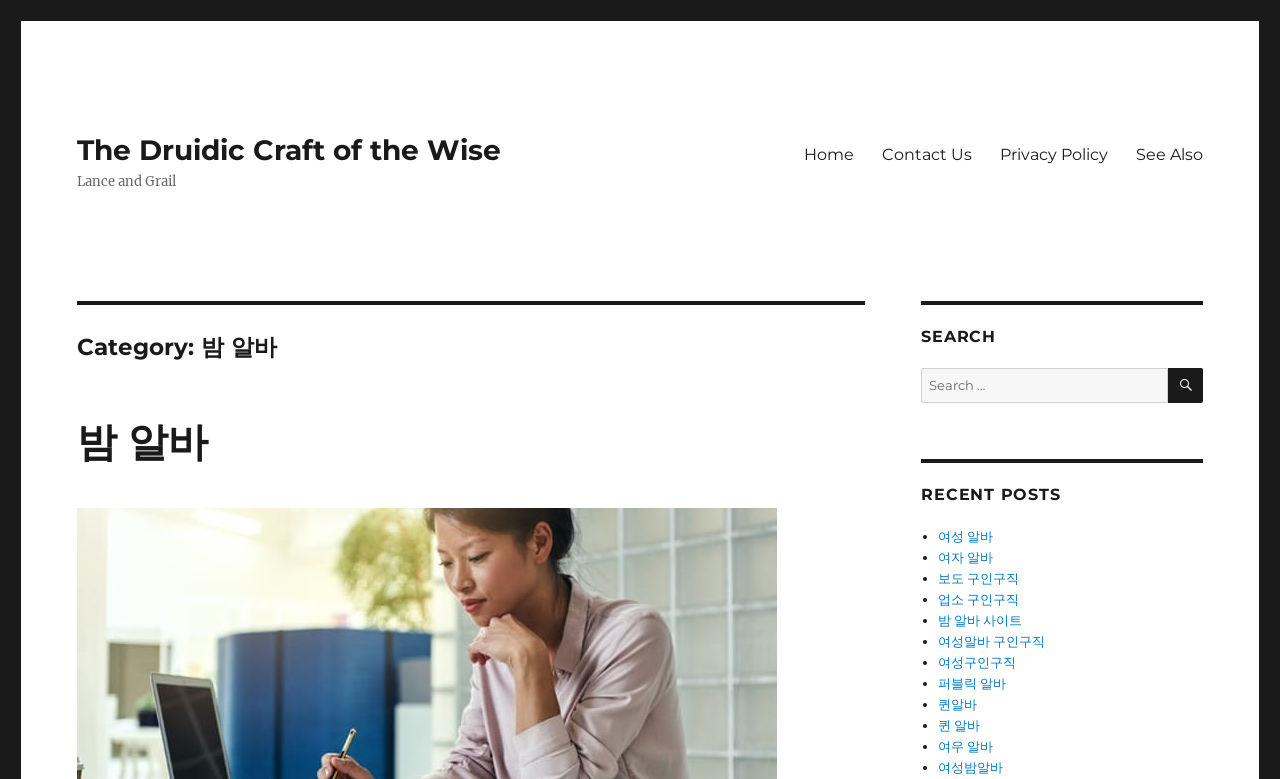What is the function of the button with the magnifying glass icon?
Answer the question with as much detail as you can, using the image as a reference.

The button element with the icon ' SEARCH' is located next to the search box, which suggests that its function is to initiate a search query when clicked.